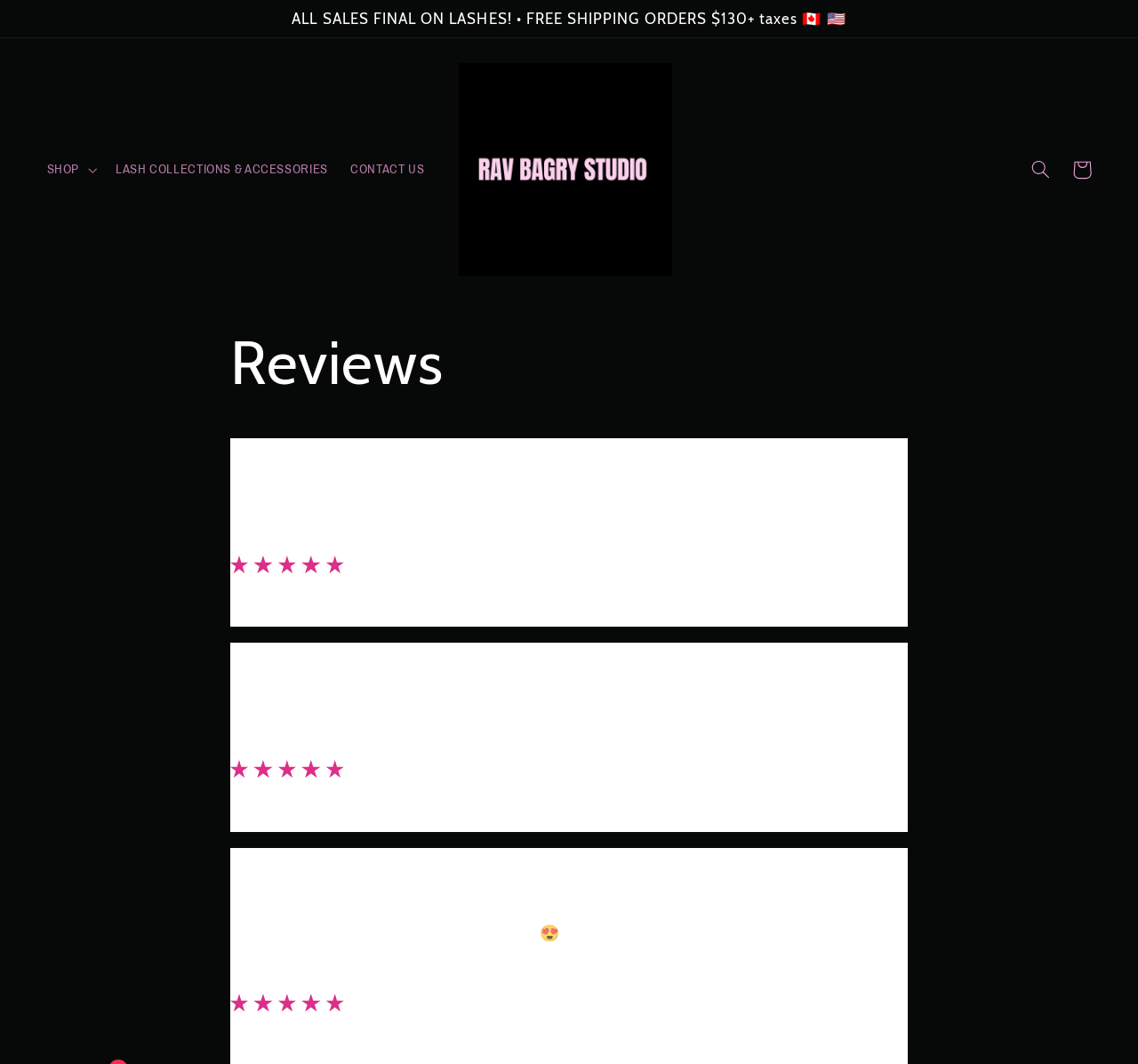Reply to the question with a single word or phrase:
How many reviews are shown on this page?

3